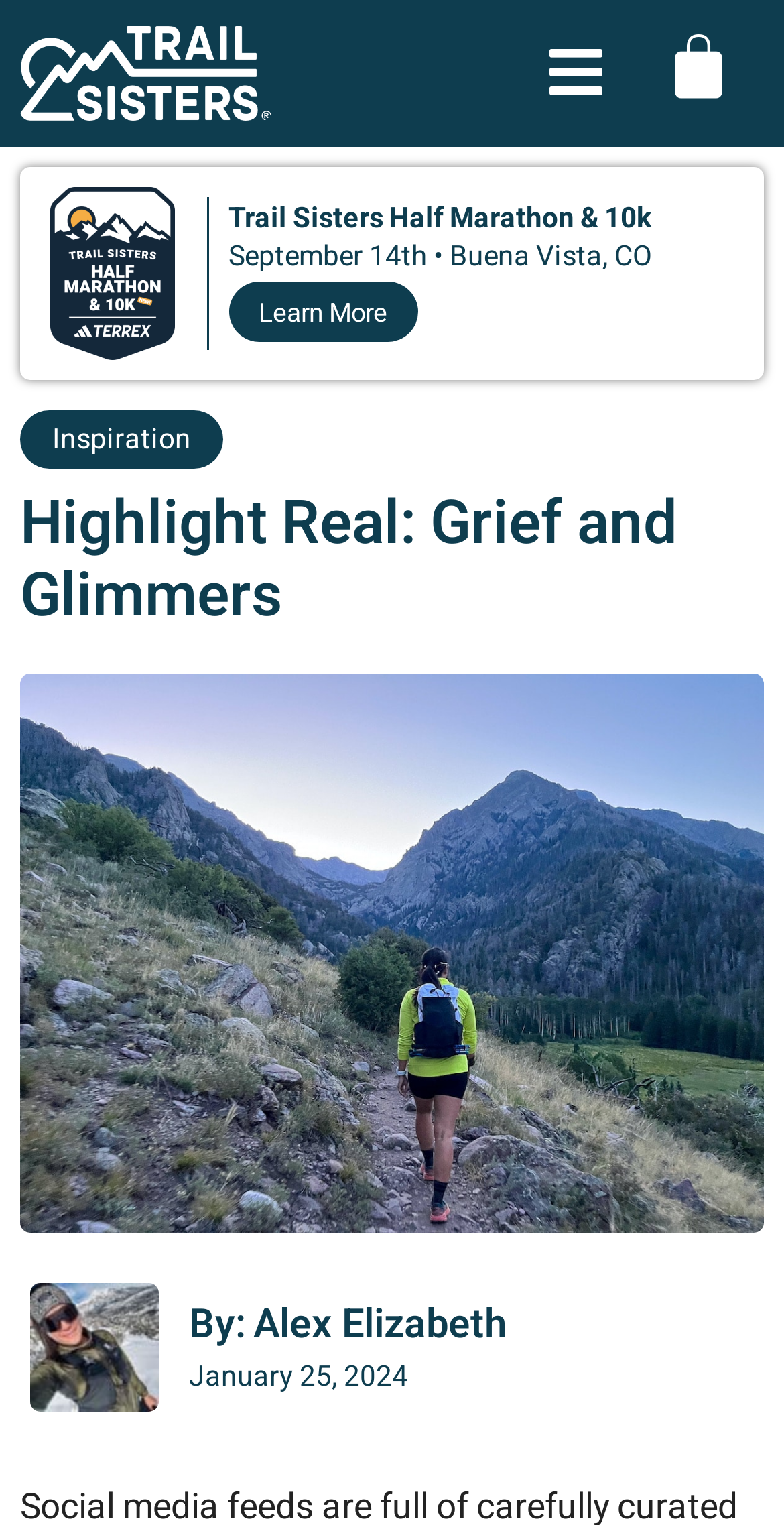Predict the bounding box for the UI component with the following description: "Learn More".

[0.291, 0.185, 0.532, 0.224]